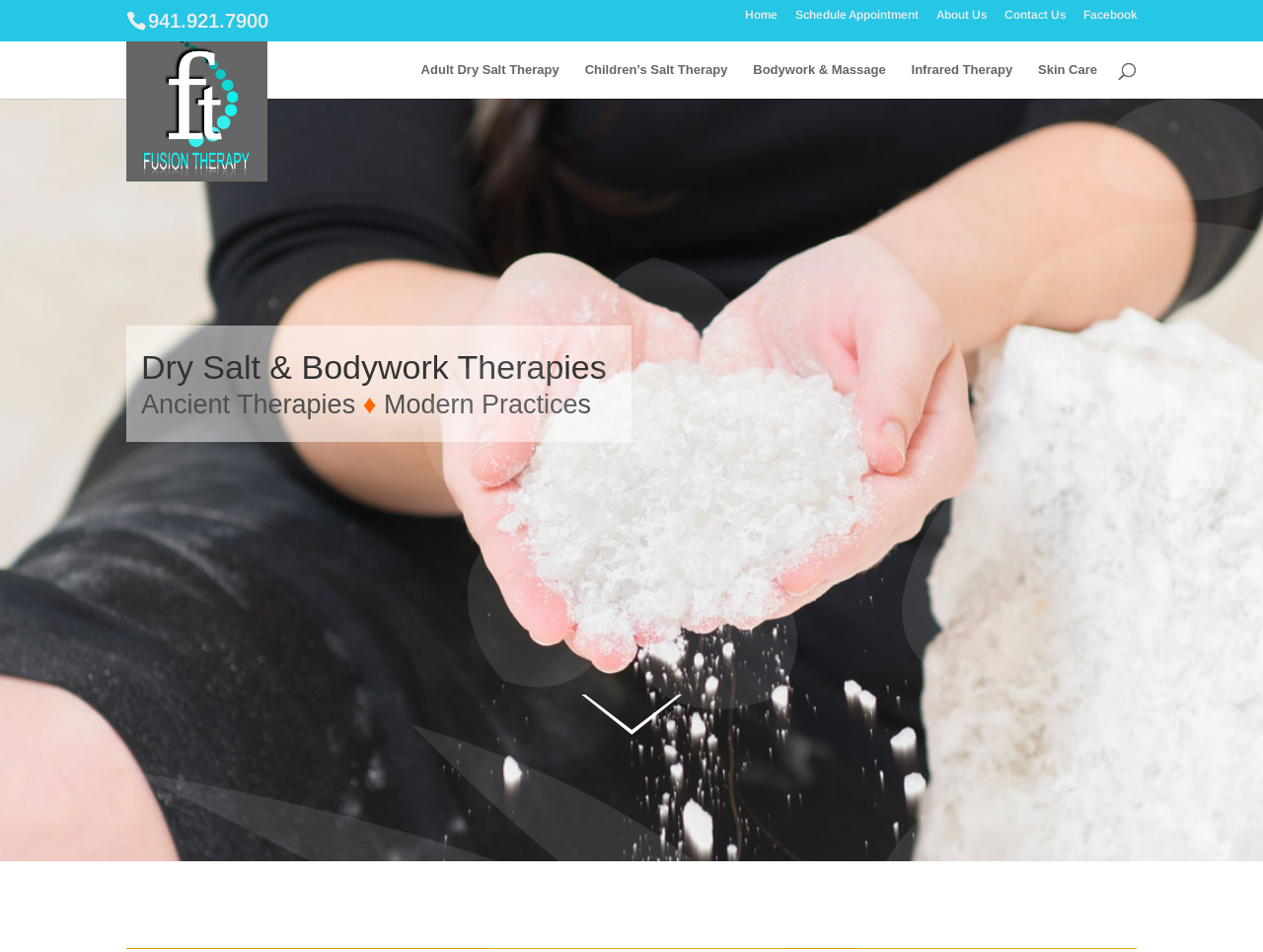Reply to the question with a single word or phrase:
How many therapy options are listed?

5